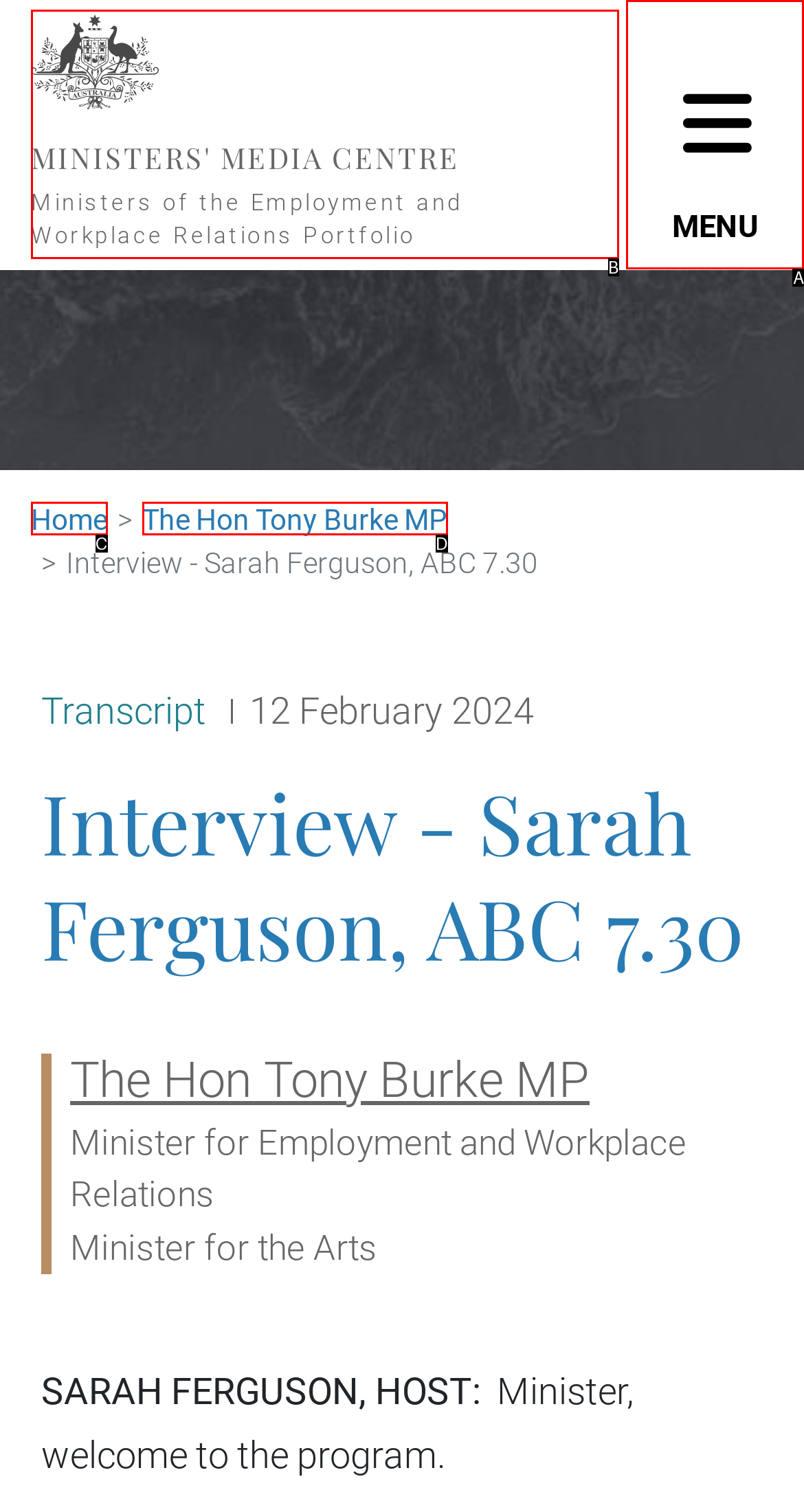Pinpoint the HTML element that fits the description: Home
Answer by providing the letter of the correct option.

C